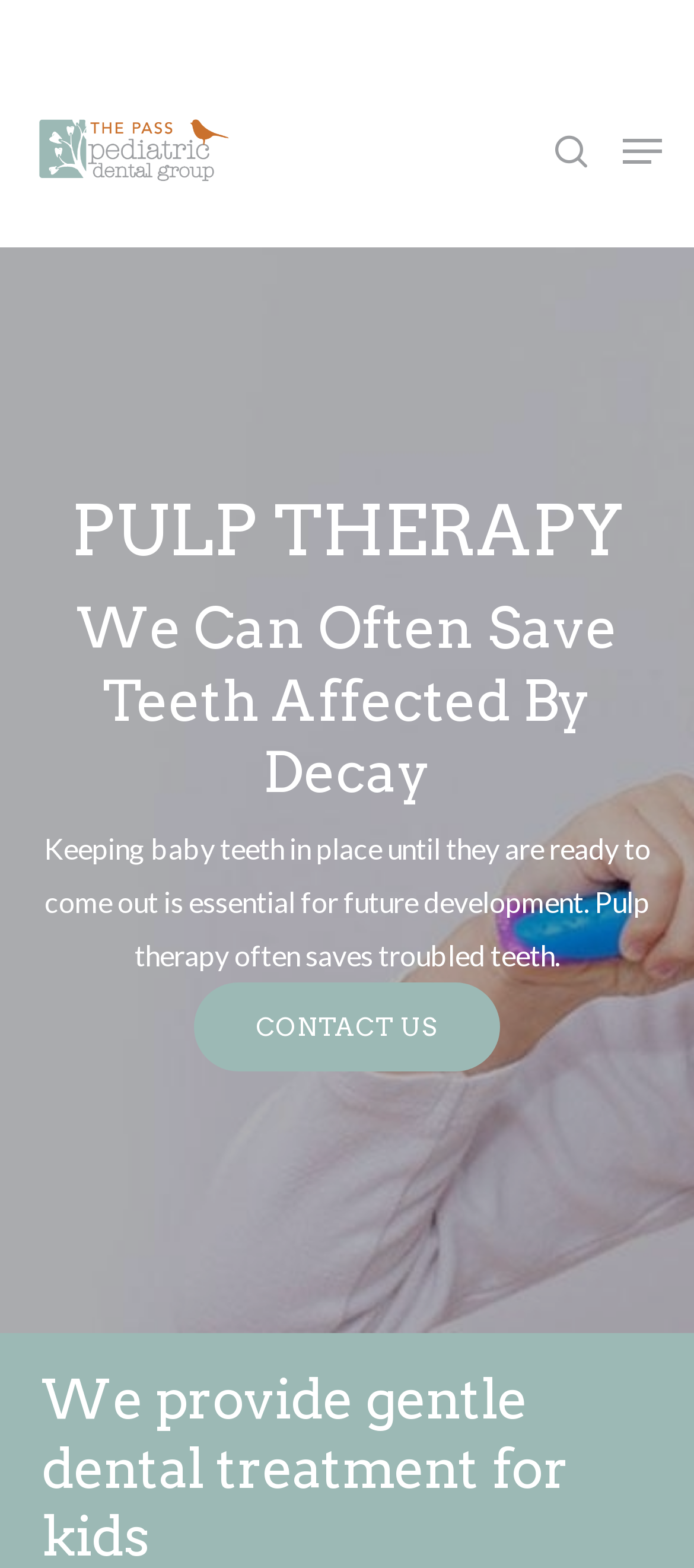What is the importance of keeping baby teeth?
Refer to the image and provide a detailed answer to the question.

According to the webpage, keeping baby teeth in place until they are ready to come out is essential for future development. This is stated in the text 'Keeping baby teeth in place until they are ready to come out is essential for future development.'